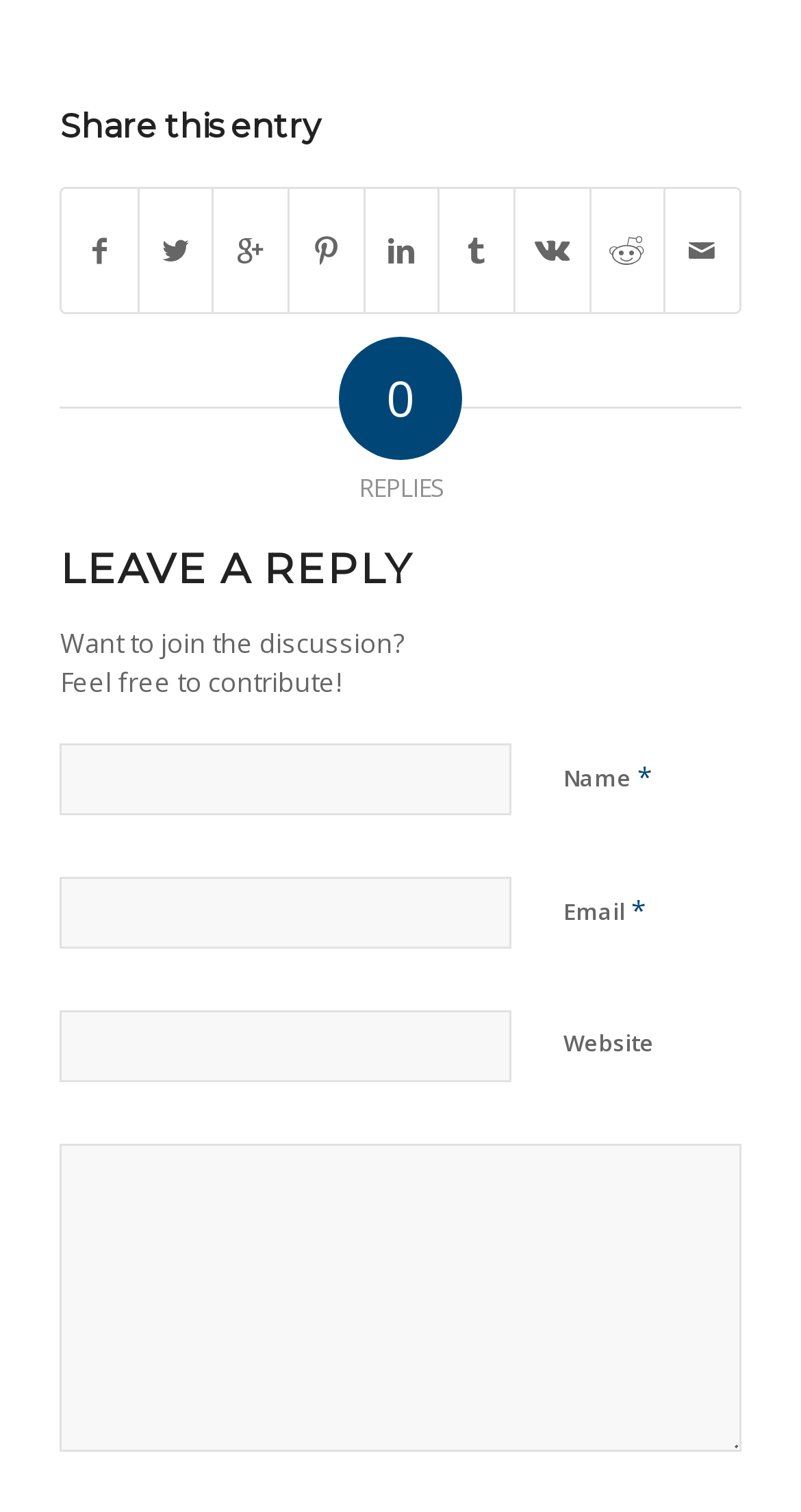Please pinpoint the bounding box coordinates for the region I should click to adhere to this instruction: "Type your email".

[0.075, 0.58, 0.639, 0.627]